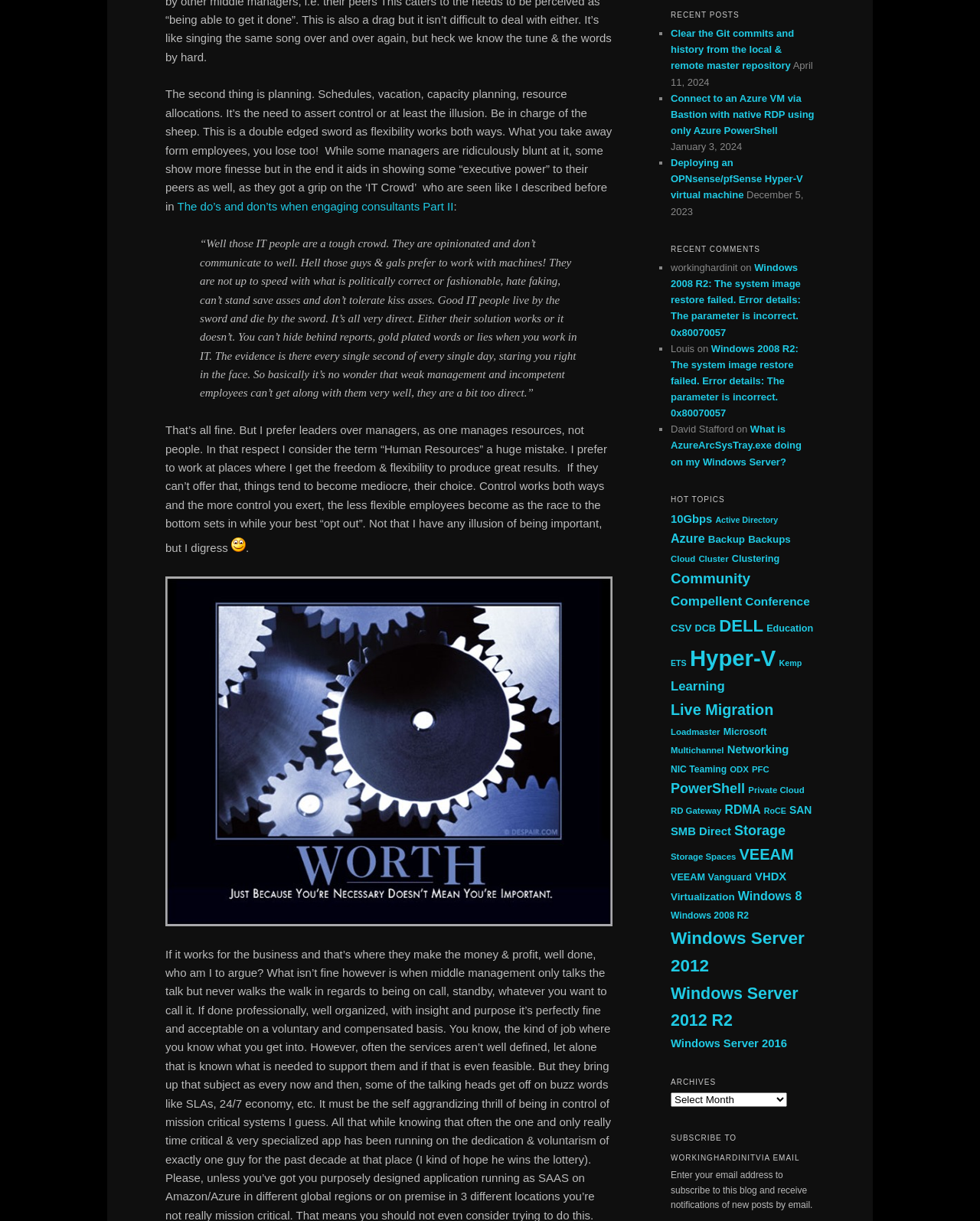What is the category with the most items?
Based on the screenshot, provide your answer in one word or phrase.

Hyper-V